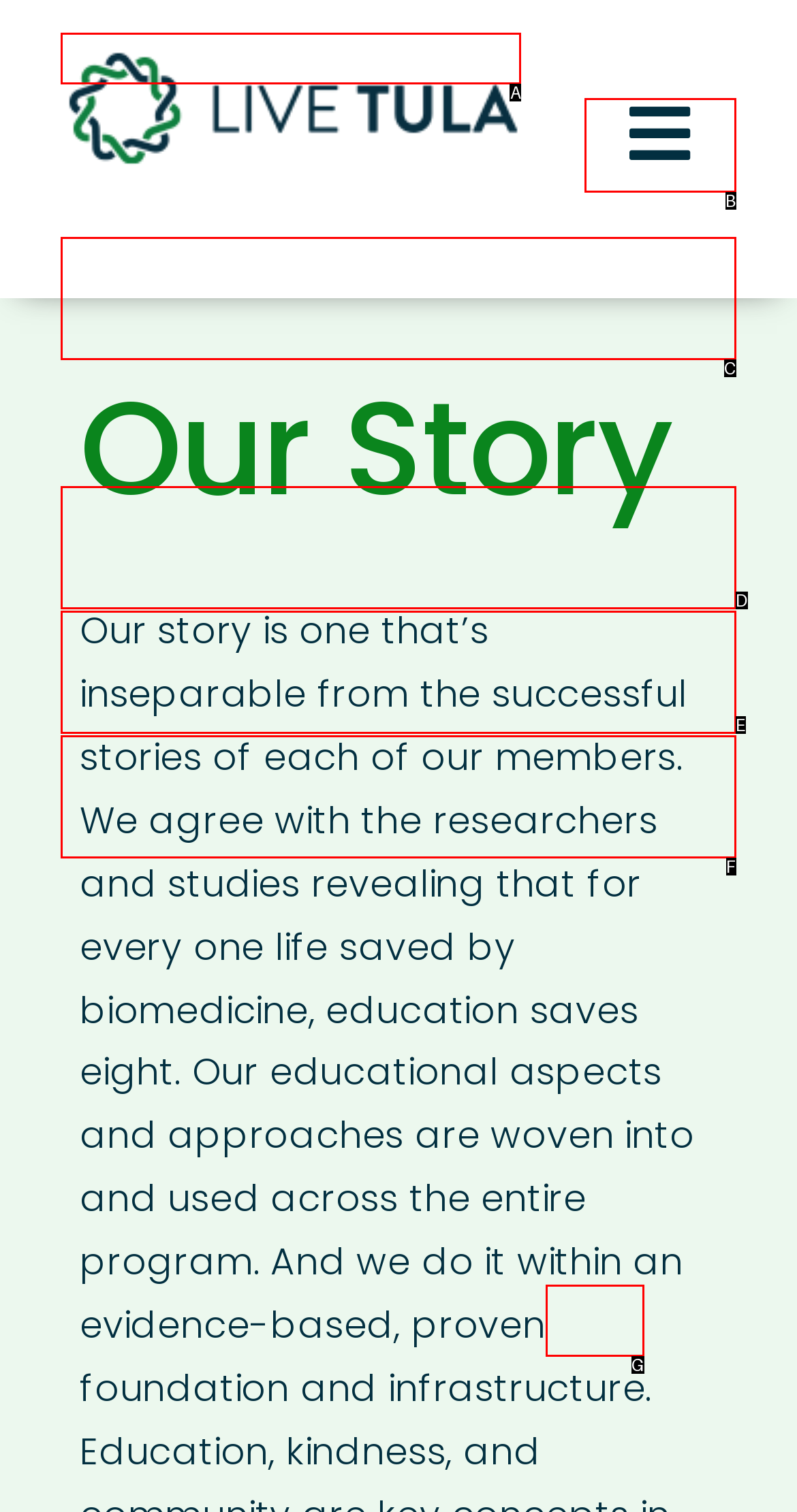Identify the option that best fits this description: Toggle Navigation
Answer with the appropriate letter directly.

B